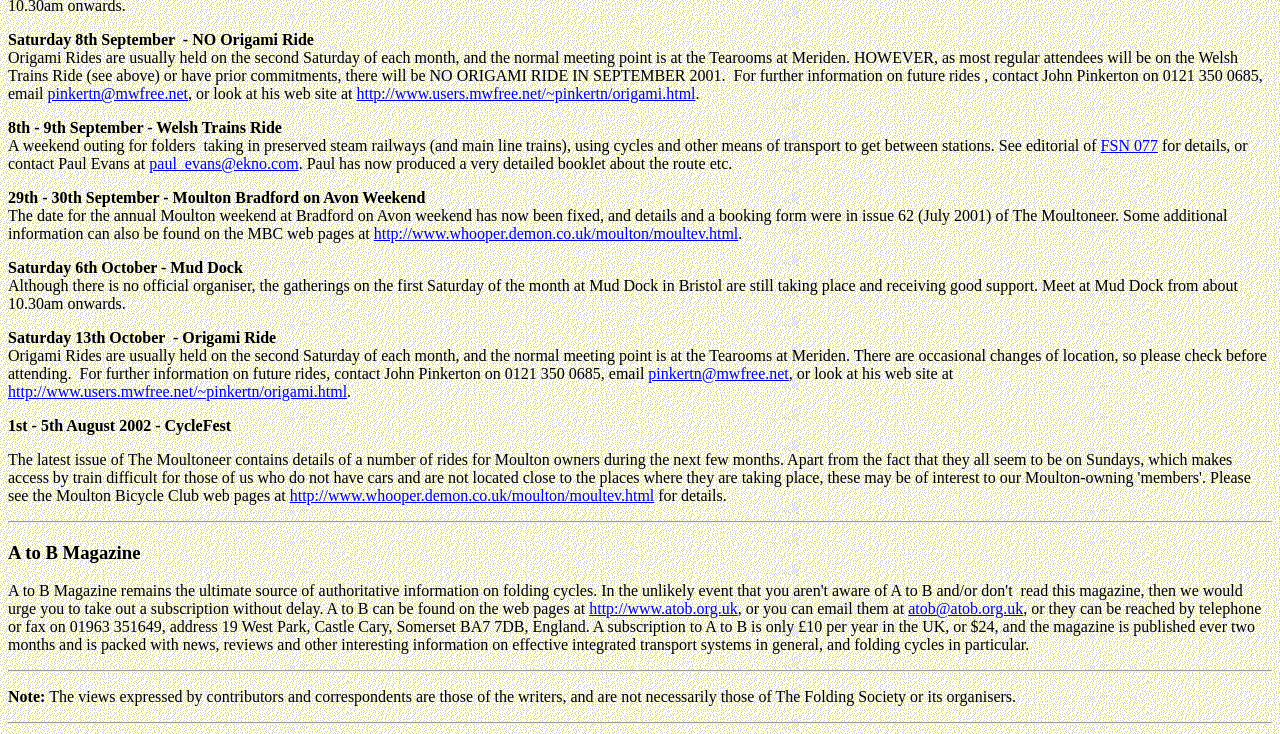Provide the bounding box coordinates for the UI element that is described as: "http://www.whooper.demon.co.uk/moulton/moultev.html".

[0.226, 0.663, 0.511, 0.686]